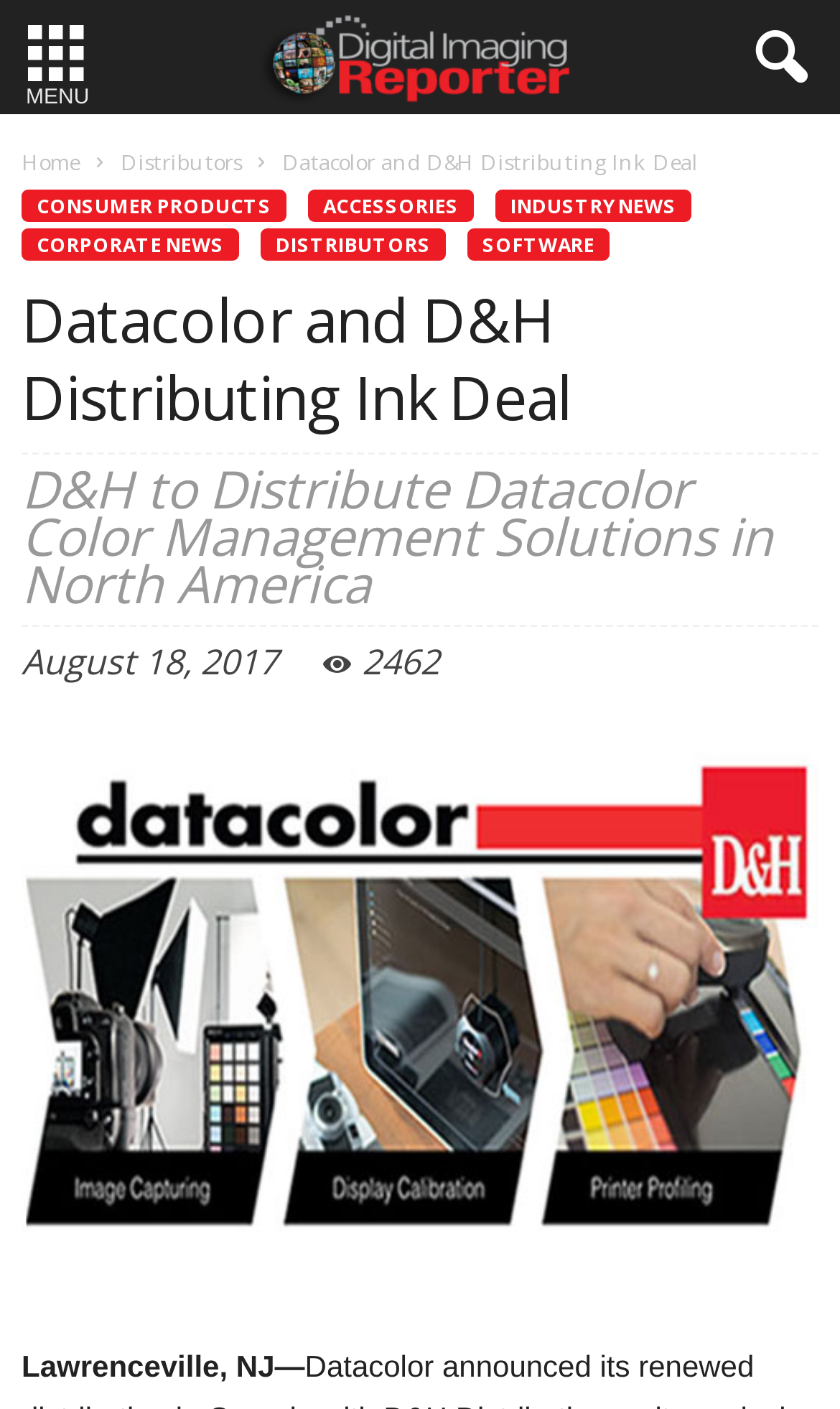Locate the bounding box of the UI element defined by this description: "Industry News". The coordinates should be given as four float numbers between 0 and 1, formatted as [left, top, right, bottom].

[0.59, 0.135, 0.823, 0.157]